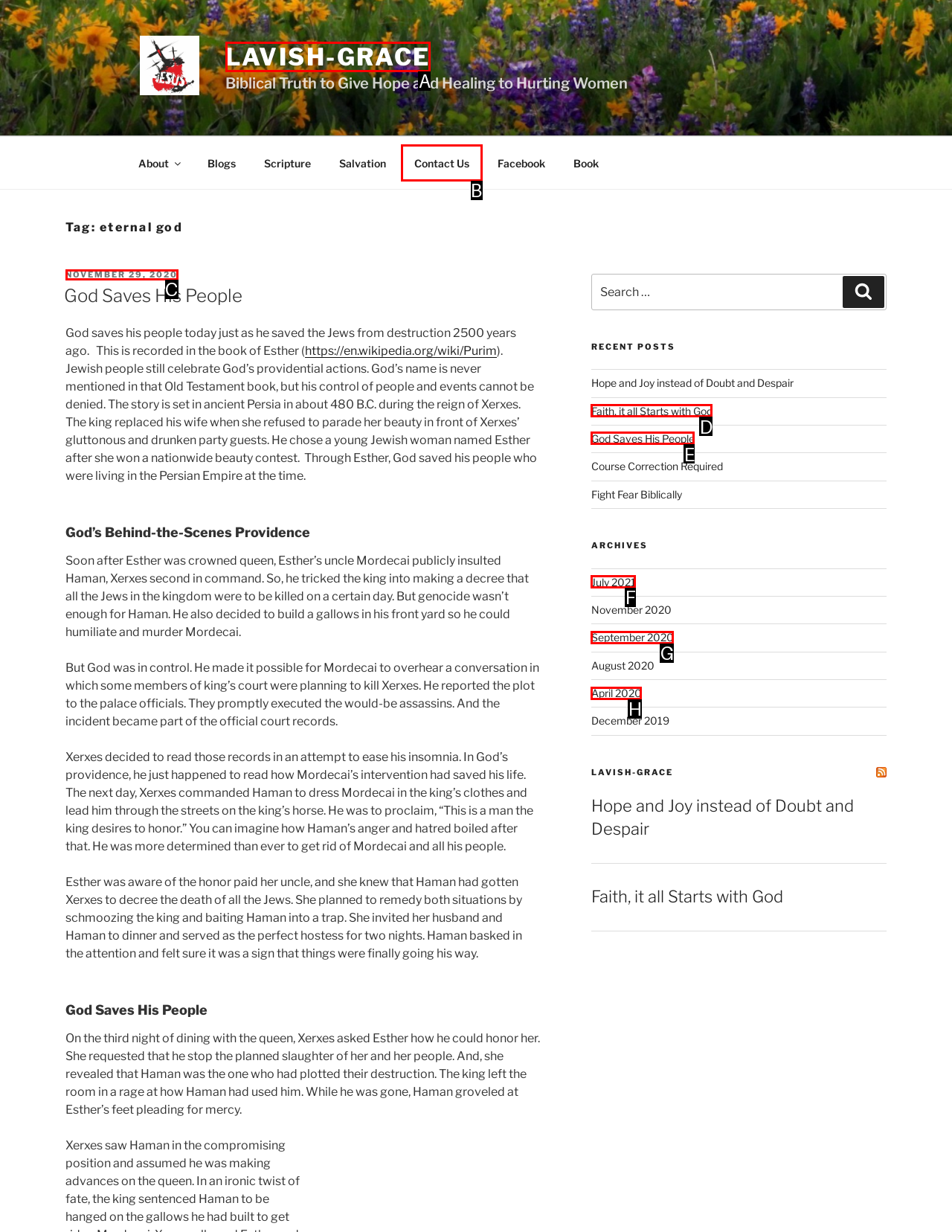Tell me which one HTML element I should click to complete the following task: Visit the 'LAVISH-GRACE' page Answer with the option's letter from the given choices directly.

A